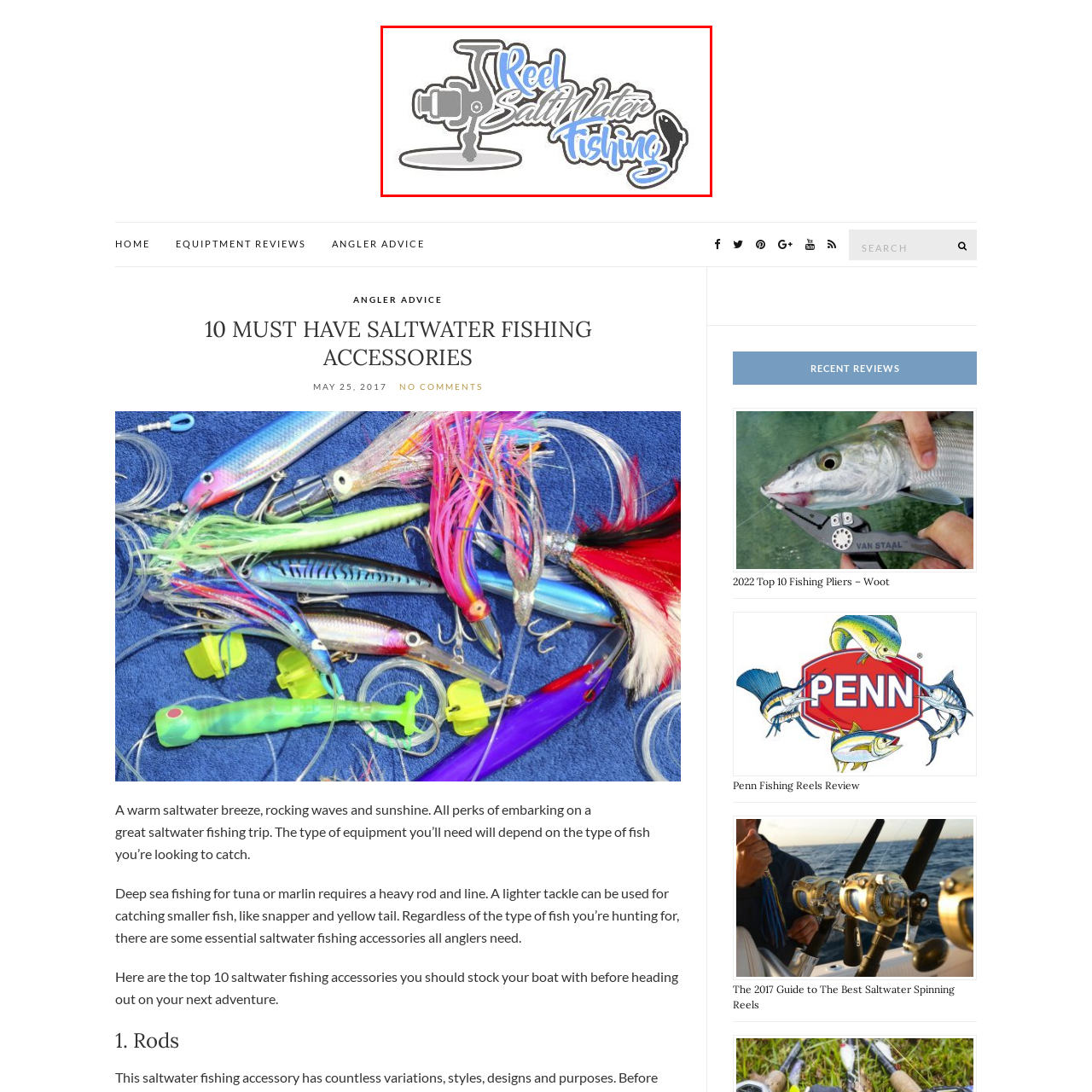Focus your attention on the image enclosed by the red boundary and provide a thorough answer to the question that follows, based on the image details: What is the shape of the fishing reel in the logo?

The caption describes the fishing reel as an 'artistic representation', implying that it is not a realistic depiction, but rather a stylized or creative interpretation of a fishing reel.